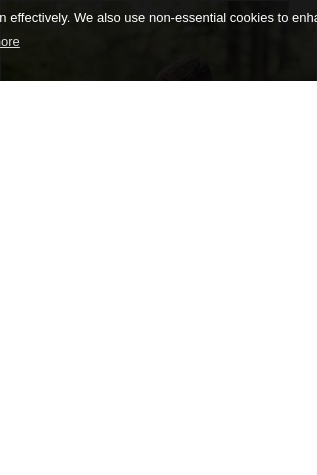What is the goal of the photographer?
Answer the question with just one word or phrase using the image.

To hone her craft as a premier senior photographer